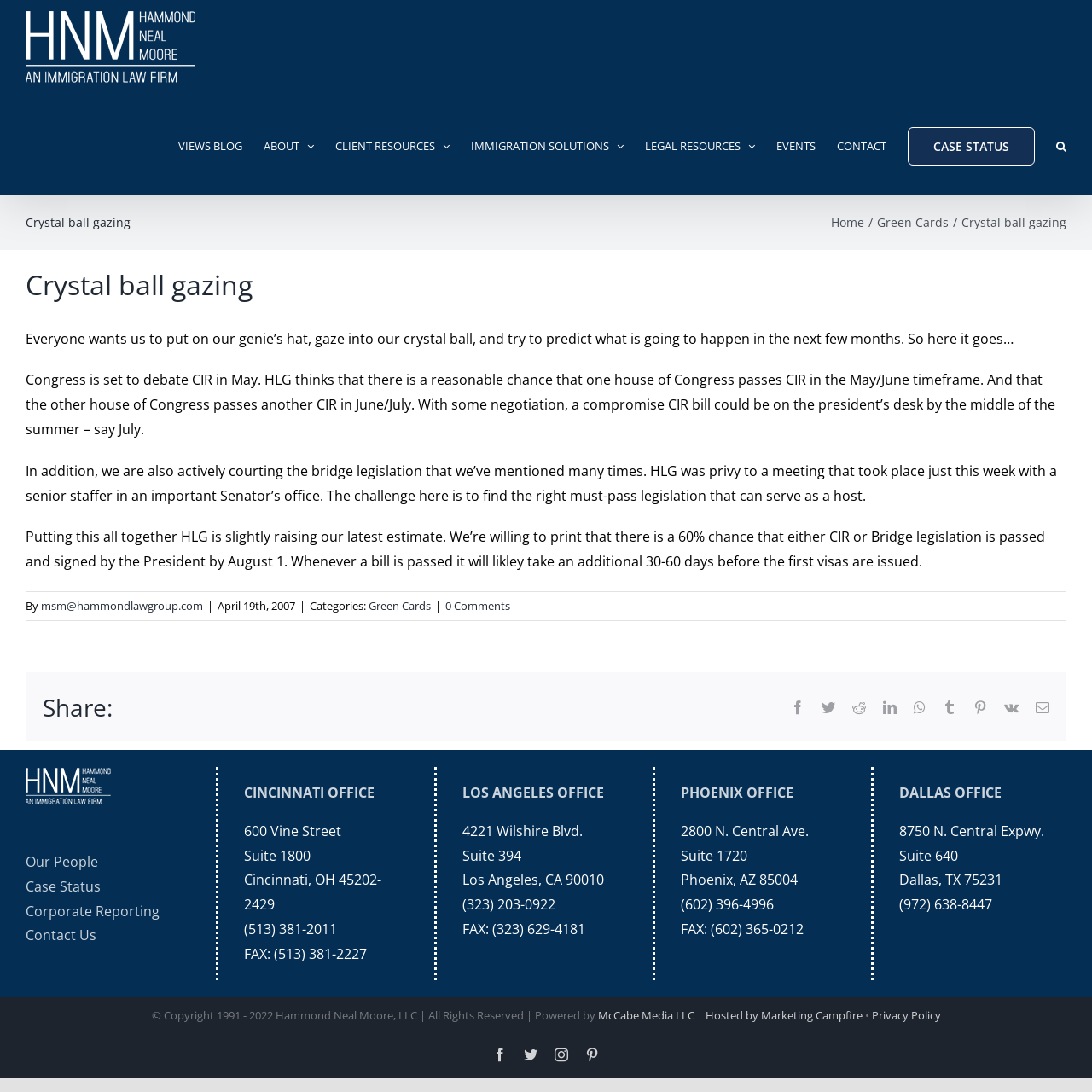Locate and provide the bounding box coordinates for the HTML element that matches this description: "Go to Top".

[0.904, 0.973, 0.941, 1.0]